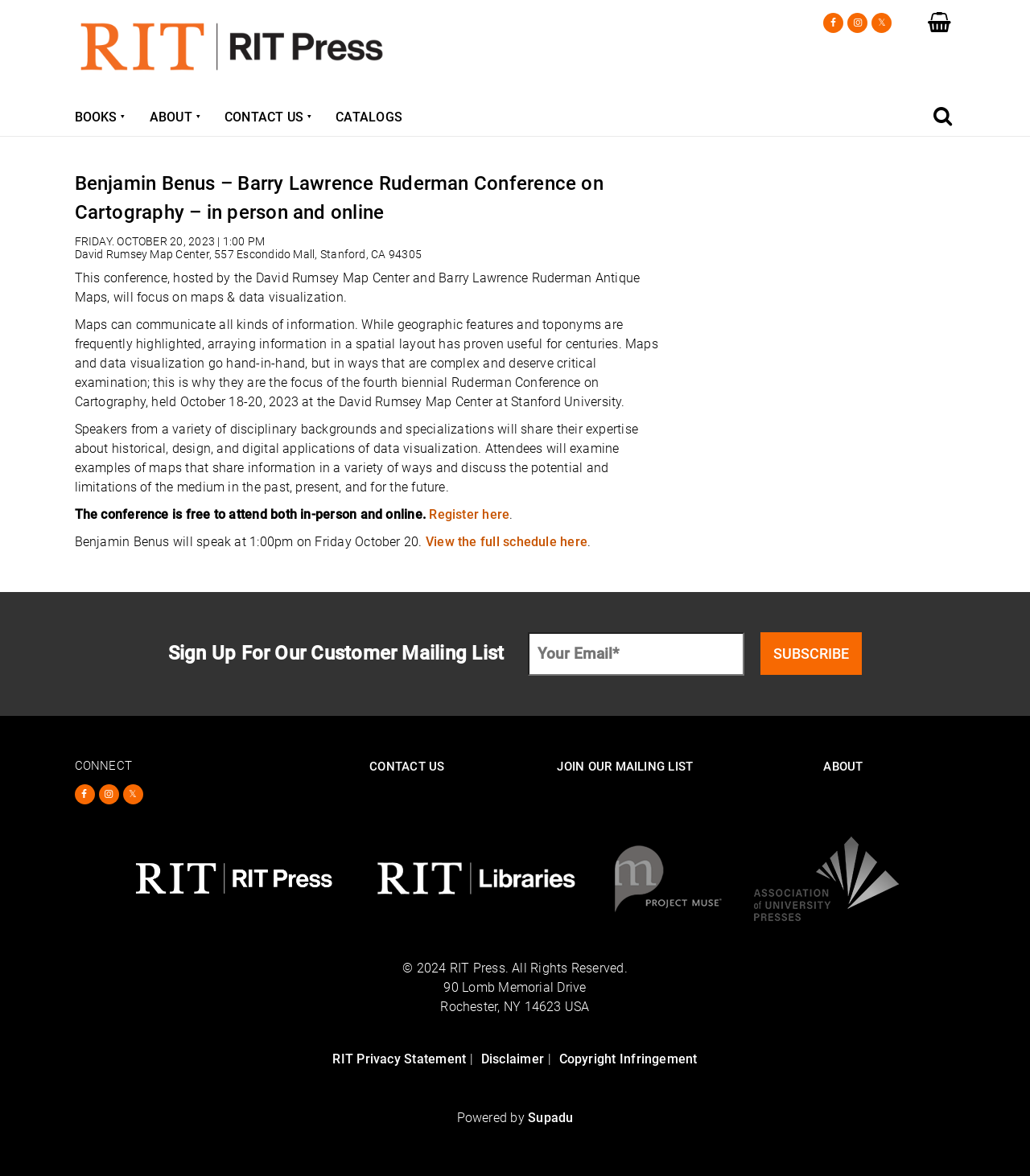Could you indicate the bounding box coordinates of the region to click in order to complete this instruction: "Register for the conference".

[0.417, 0.431, 0.495, 0.444]